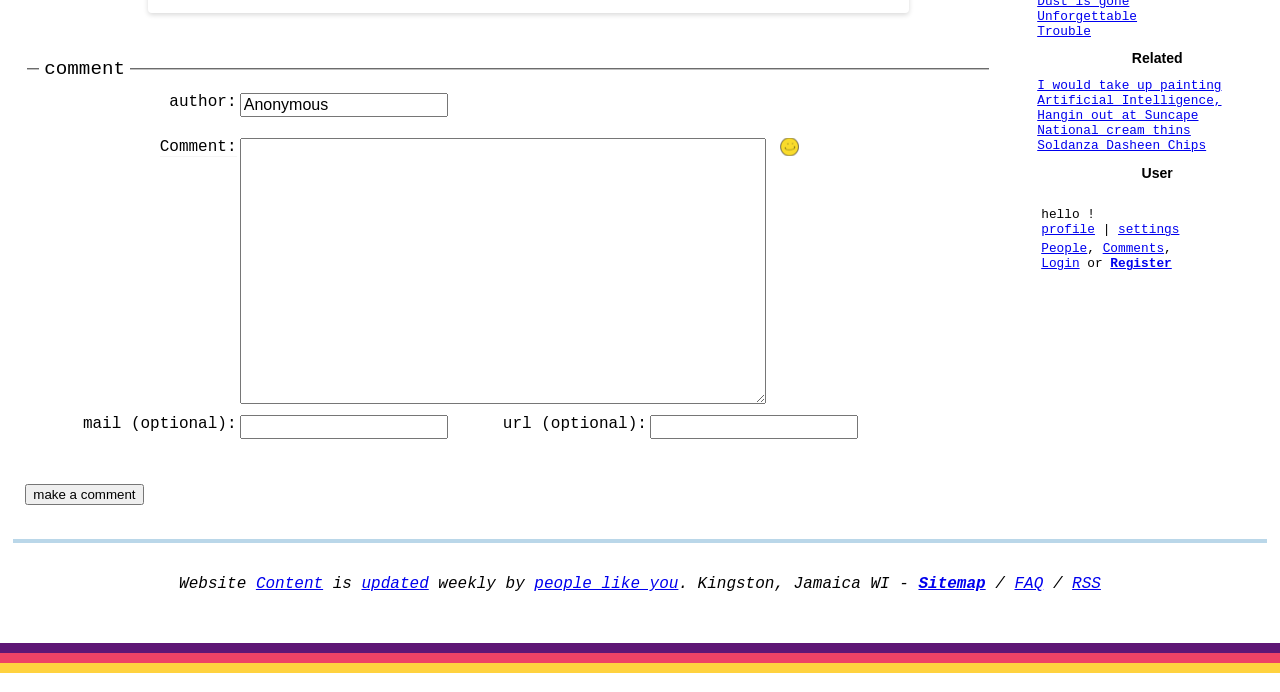Extract the bounding box coordinates for the UI element described by the text: "Hangin out at Suncape". The coordinates should be in the form of [left, top, right, bottom] with values between 0 and 1.

[0.81, 0.158, 0.937, 0.179]